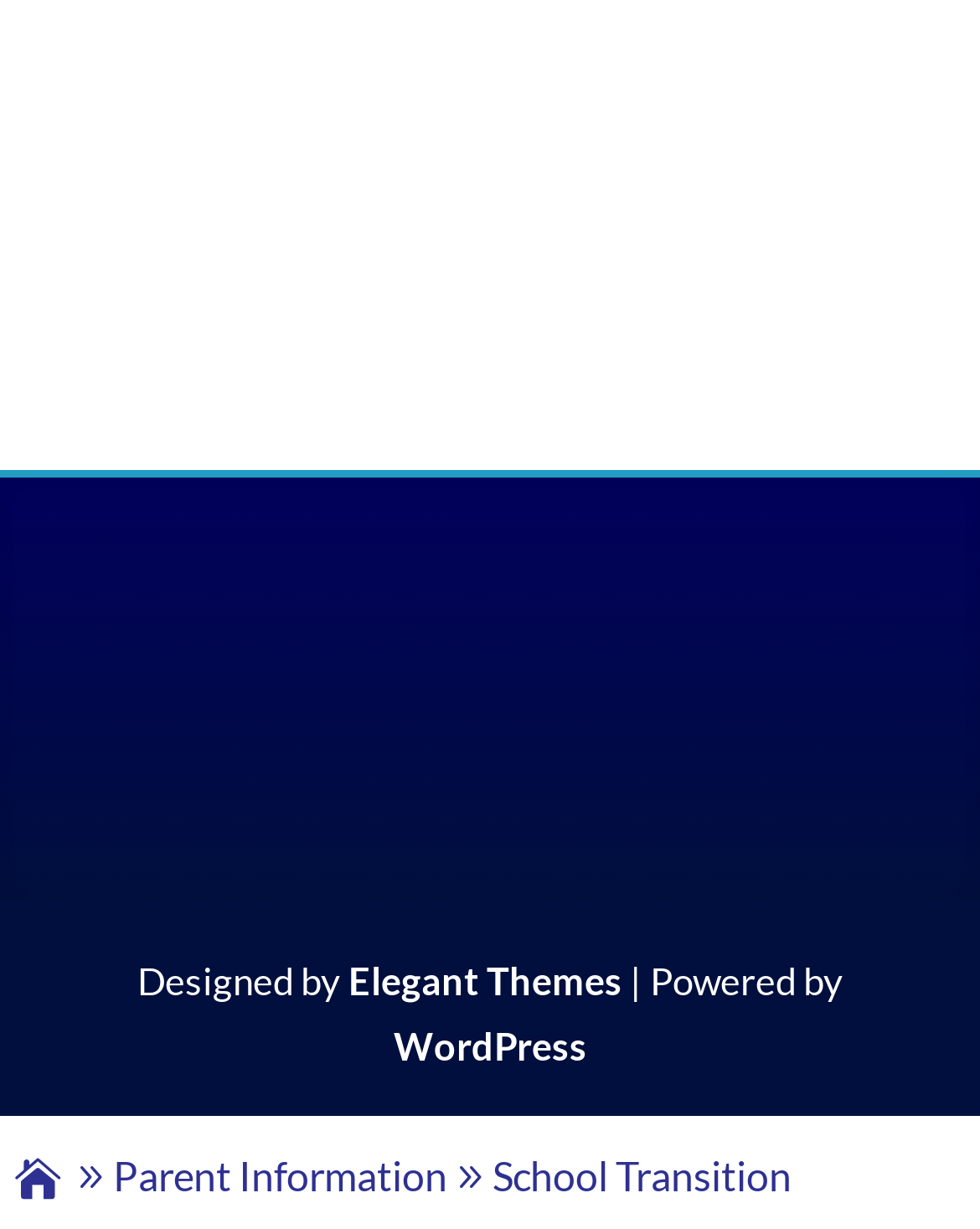What is the website of the college?
Look at the screenshot and provide an in-depth answer.

The website of the college can be found in the link element next to the 'Link to ' text, which is 'https://www.seafordhs.sa.edu.au/'.